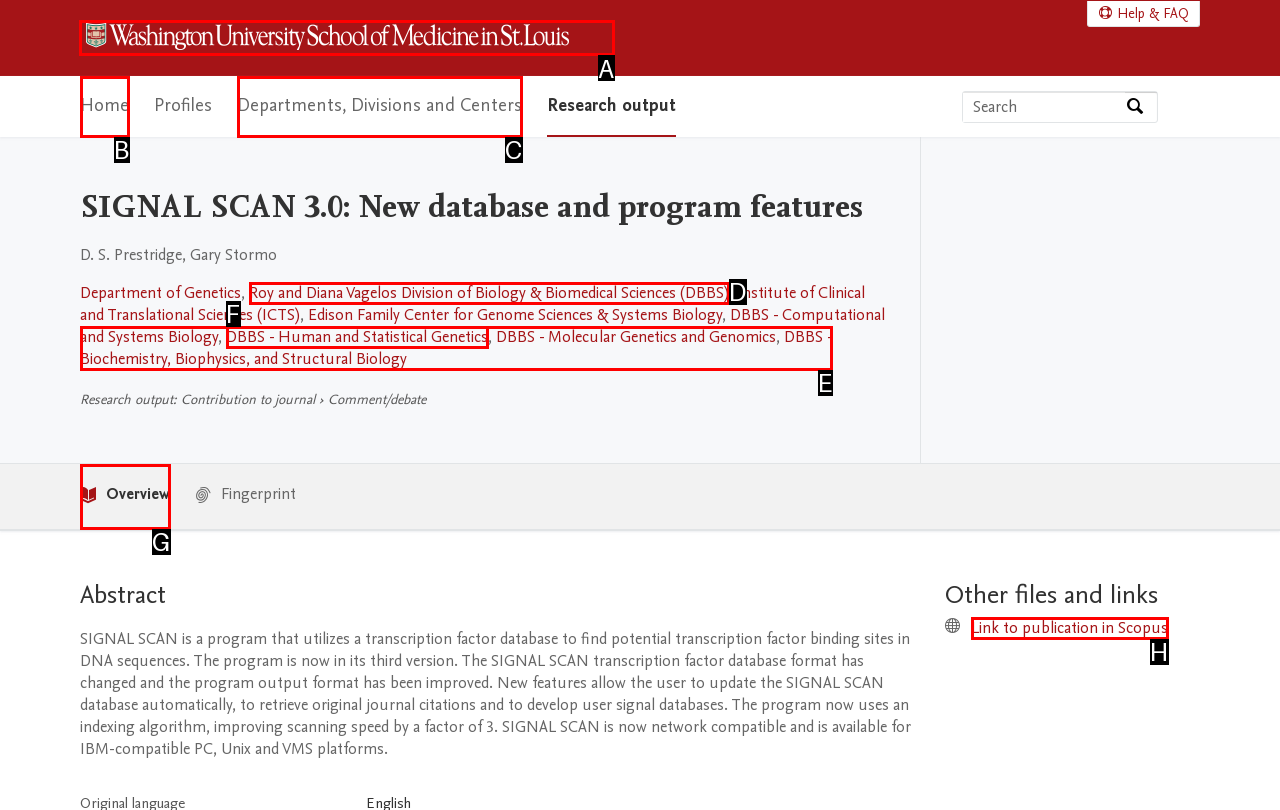Identify the appropriate lettered option to execute the following task: Click the 'Wish List' link
Respond with the letter of the selected choice.

None